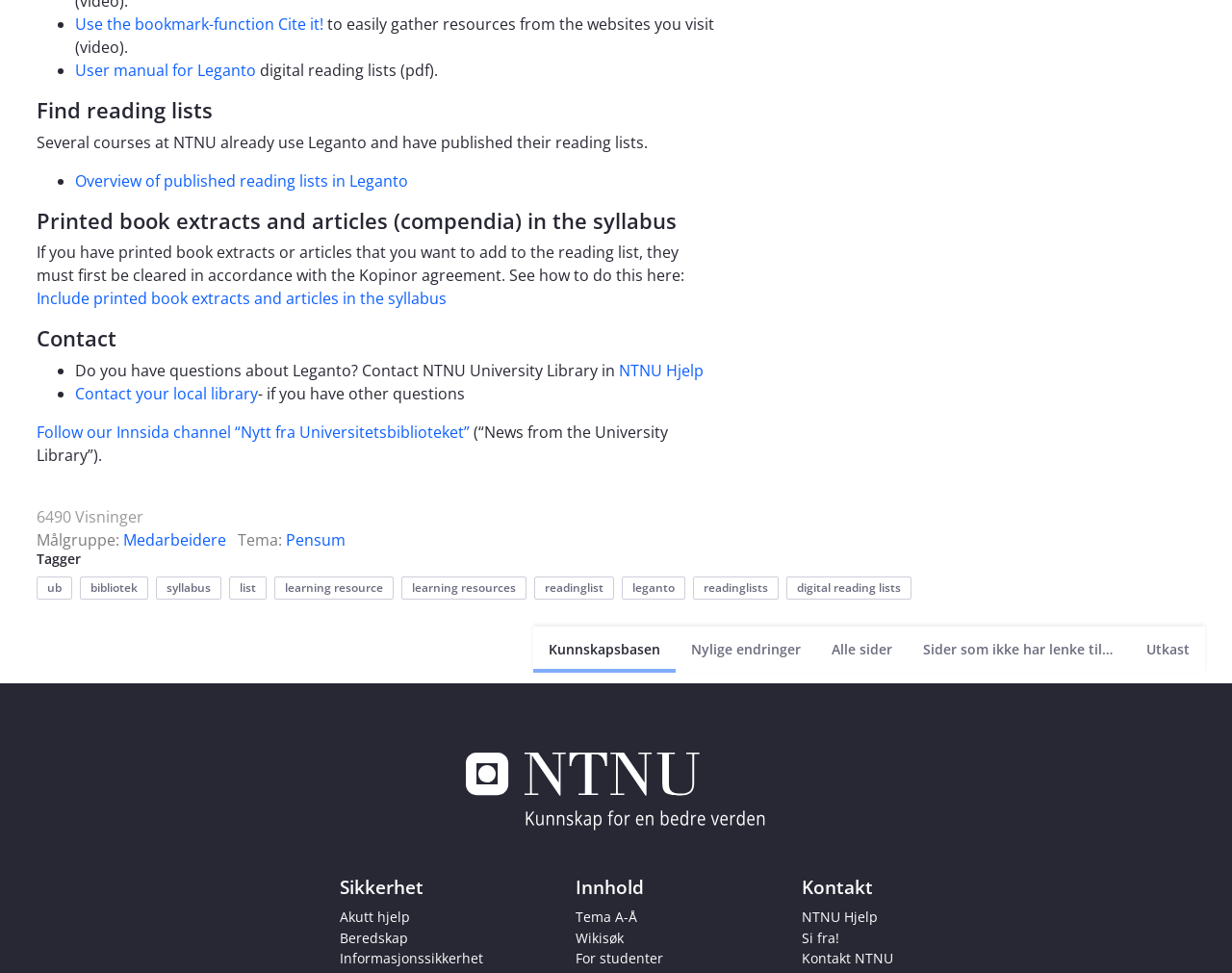Could you highlight the region that needs to be clicked to execute the instruction: "View 'Overview of published reading lists in Leganto'"?

[0.061, 0.175, 0.331, 0.197]